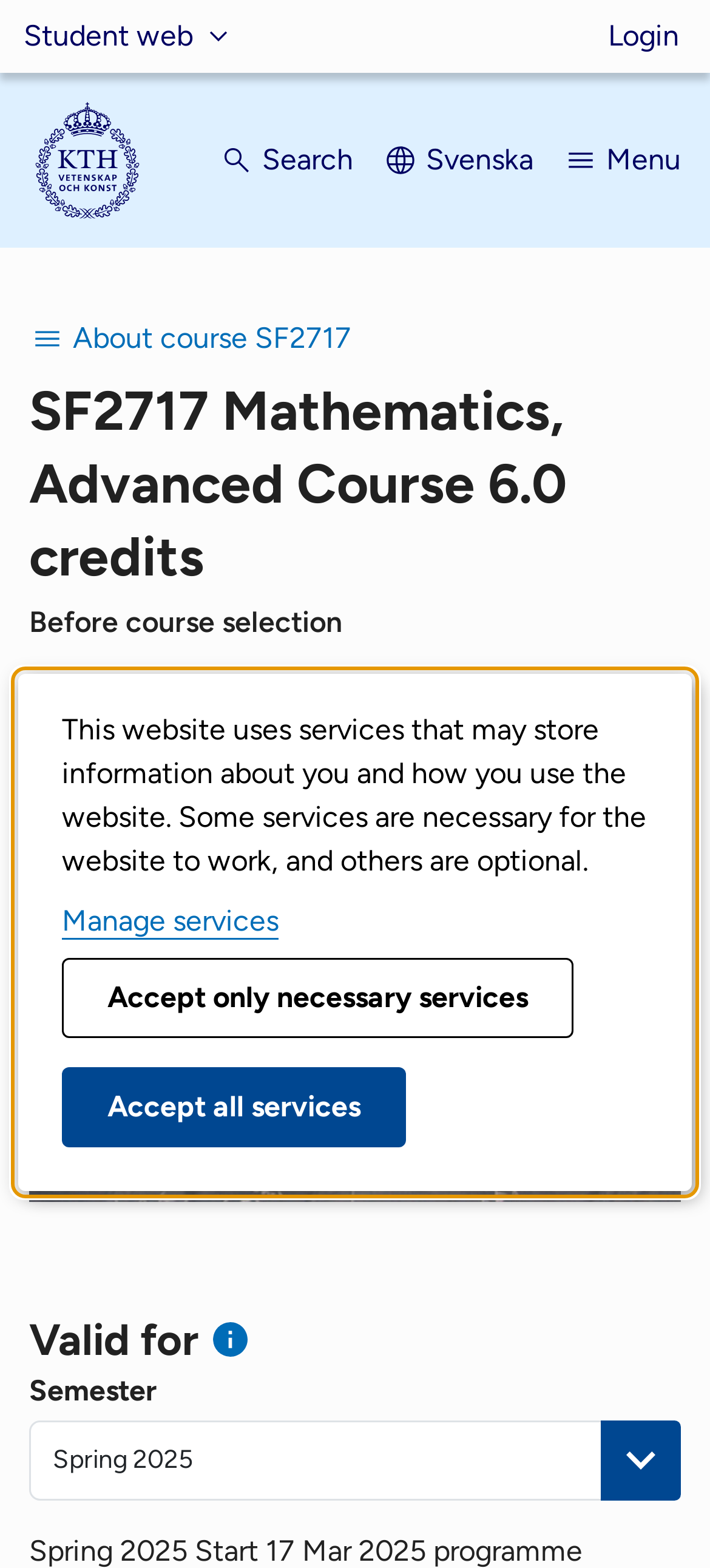Deliver a detailed narrative of the webpage's visual and textual elements.

This webpage is about KTH course information for SF2717. At the top left, there is a navigation menu labeled "Websites" with a button "Student web" below it. On the top right, there are three links: "Login", an empty link, and a link "Svenska". The empty link contains a figure with an image that leads to KTH's start page. 

Below the top links, there are three buttons: "Search", "Menu", and another "Menu" button. 

The main content of the webpage is divided into two sections. The first section is about the course SF2717, with a header "Mathematics, Advanced Course 6.0 credits Before course selection". 

The second section is an introduction to the course, with a heading "Valid for" and a button "Information about choosing semester and course offering". There is also a static text "Semester" and a combobox to choose a semester. 

At the bottom of the page, there is a dialog box with a message about the website's use of services that may store information about the user. The dialog box has three buttons: "Manage services", "Accept only necessary services", and "Accept all services".